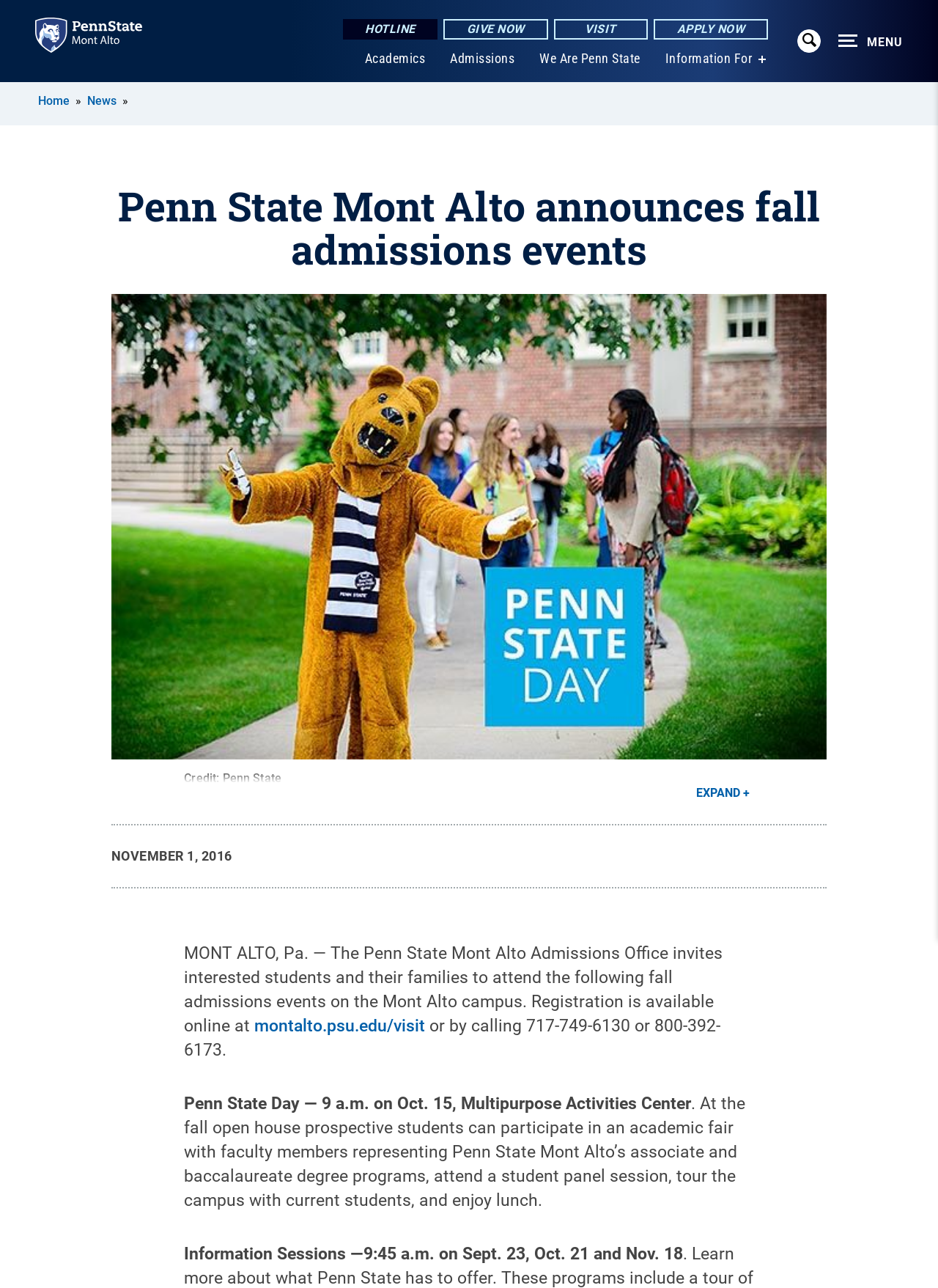Locate and provide the bounding box coordinates for the HTML element that matches this description: "parent_node: HOTLINE".

[0.038, 0.0, 0.152, 0.041]